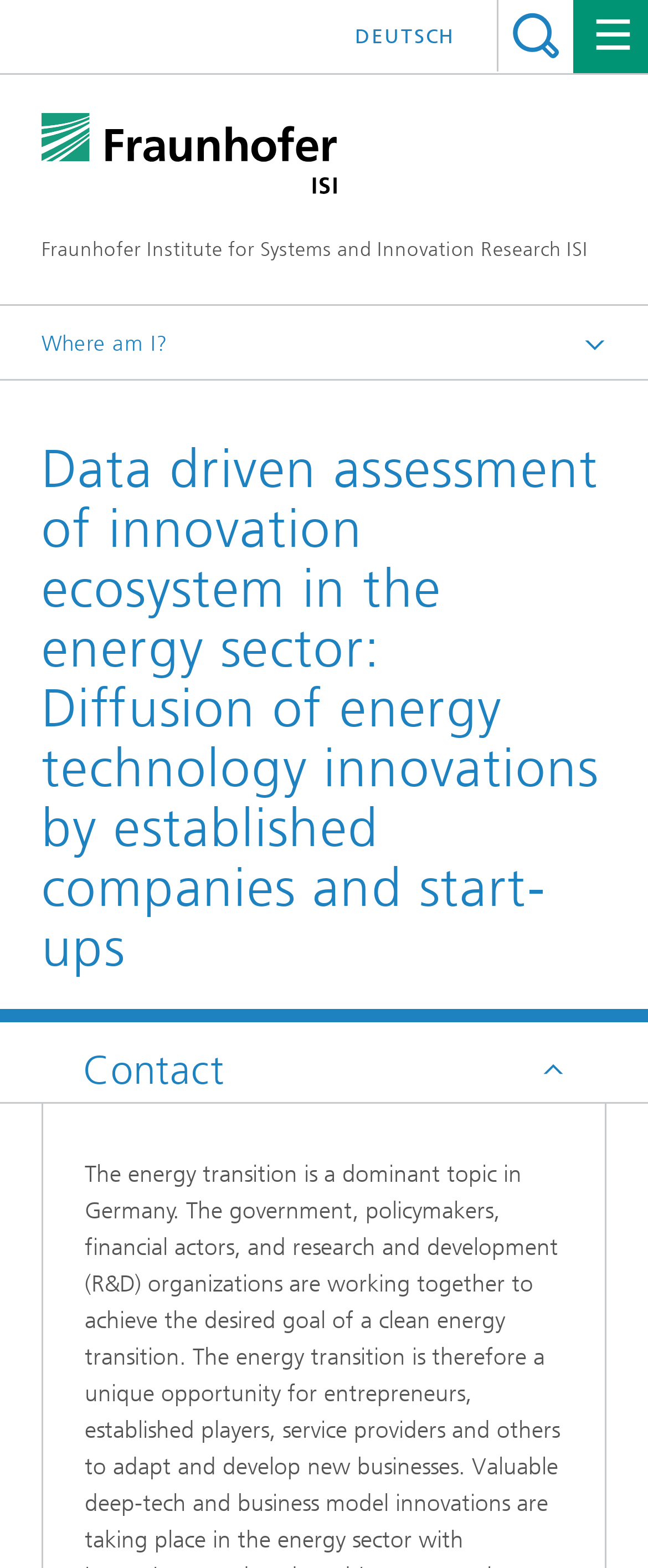Give the bounding box coordinates for the element described as: "Homepage".

[0.154, 0.248, 0.319, 0.263]